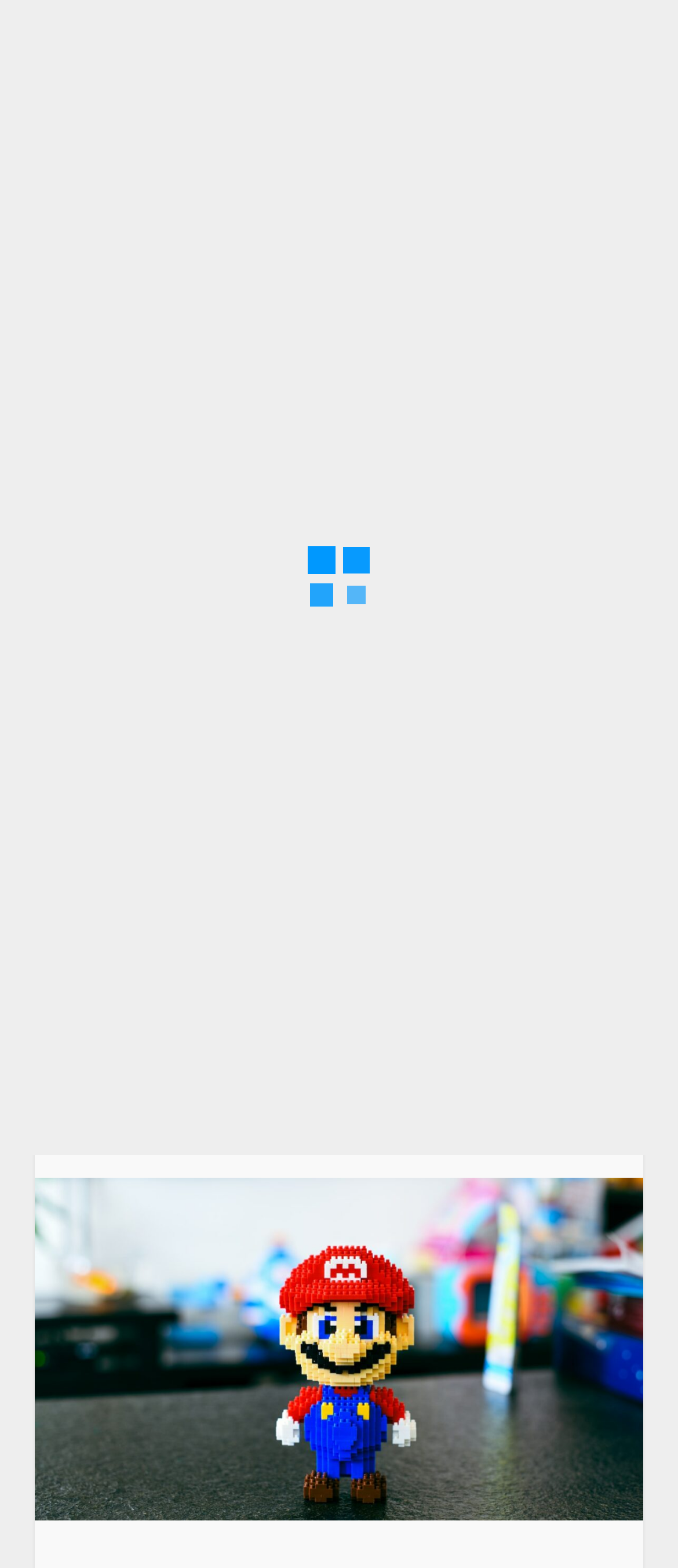Identify the bounding box coordinates for the UI element described as: "Tony Saxon". The coordinates should be provided as four floats between 0 and 1: [left, top, right, bottom].

[0.141, 0.709, 0.326, 0.729]